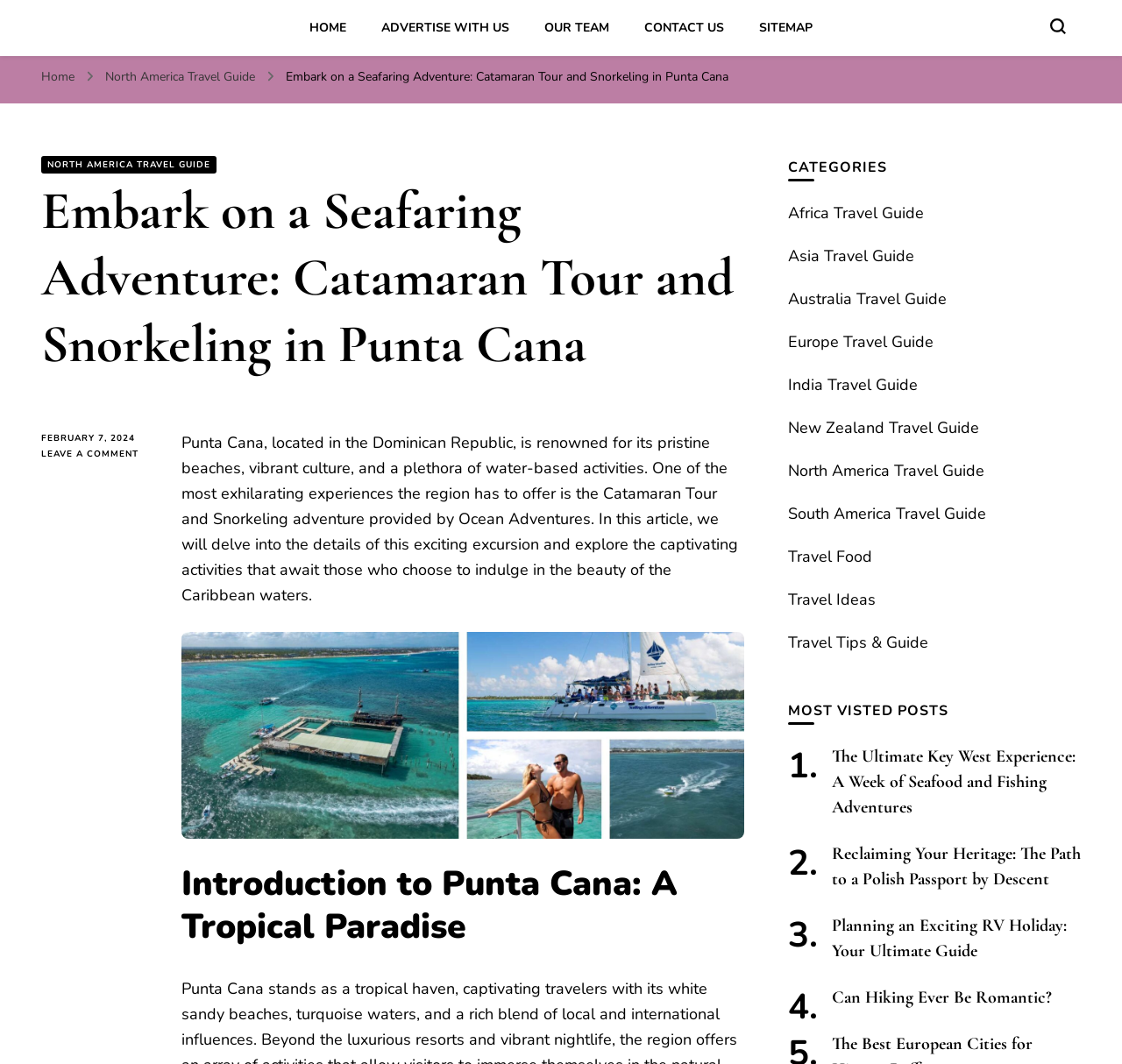For the element described, predict the bounding box coordinates as (top-left x, top-left y, bottom-right x, bottom-right y). All values should be between 0 and 1. Element description: Travel World For Fun

[0.05, 0.026, 0.285, 0.062]